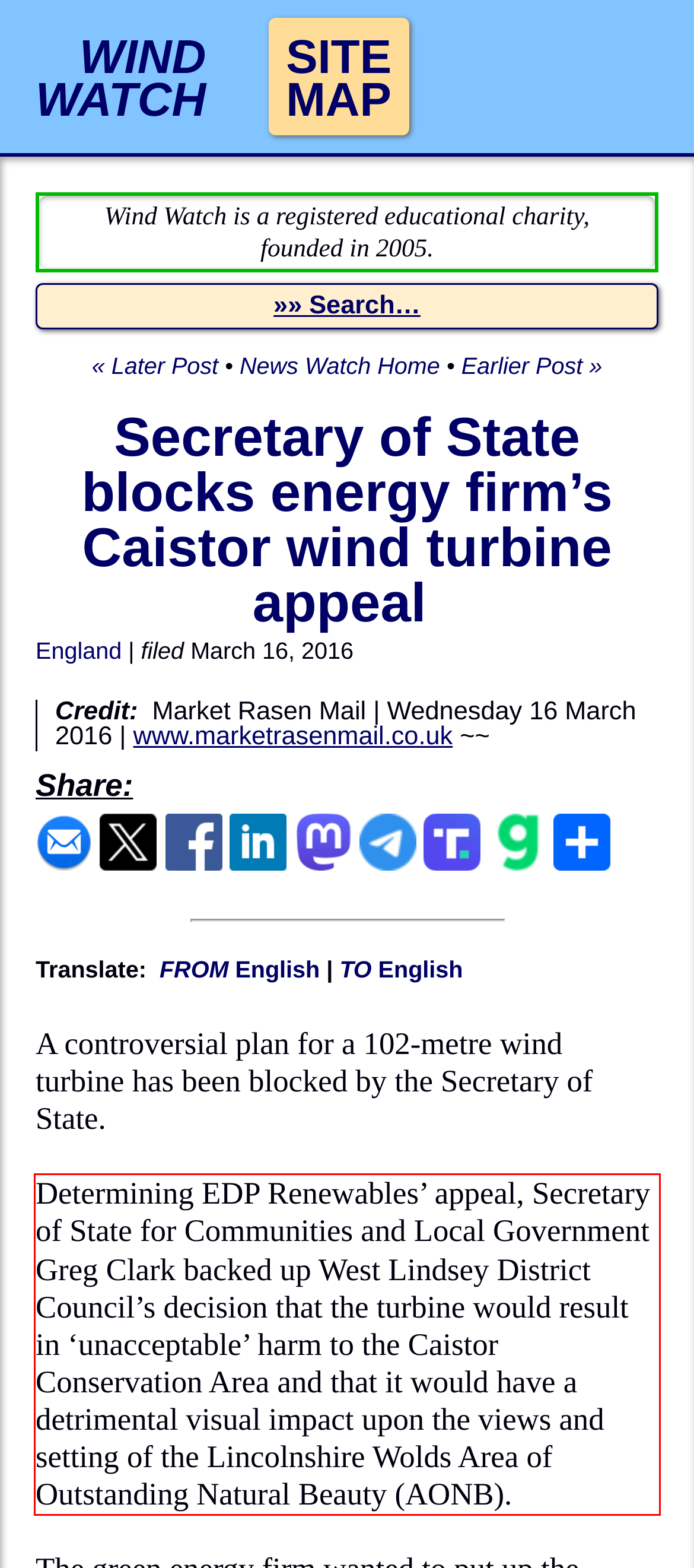Within the screenshot of the webpage, locate the red bounding box and use OCR to identify and provide the text content inside it.

Determining EDP Renewables’ appeal, Secretary of State for Communities and Local Government Greg Clark backed up West Lindsey District Council’s decision that the turbine would result in ‘unacceptable’ harm to the Caistor Conservation Area and that it would have a detrimental visual impact upon the views and setting of the Lincolnshire Wolds Area of Outstanding Natural Beauty (AONB).